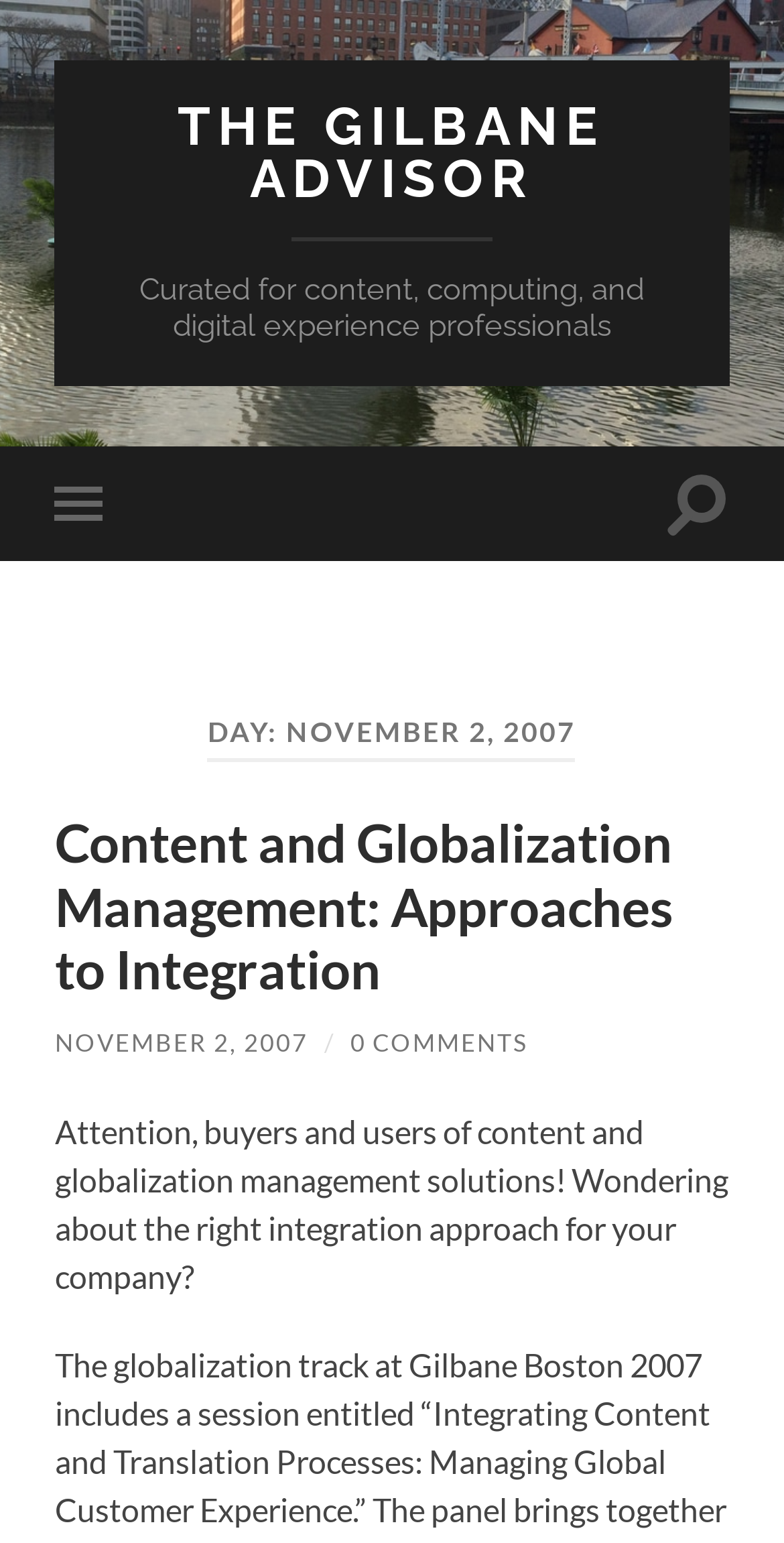Given the content of the image, can you provide a detailed answer to the question?
What is the topic of the first article?

I found the topic by reading the title and text of the first article, which mentions 'content and globalization management solutions' and 'integration approach for your company'. This suggests that the topic of the article is related to content and globalization management.